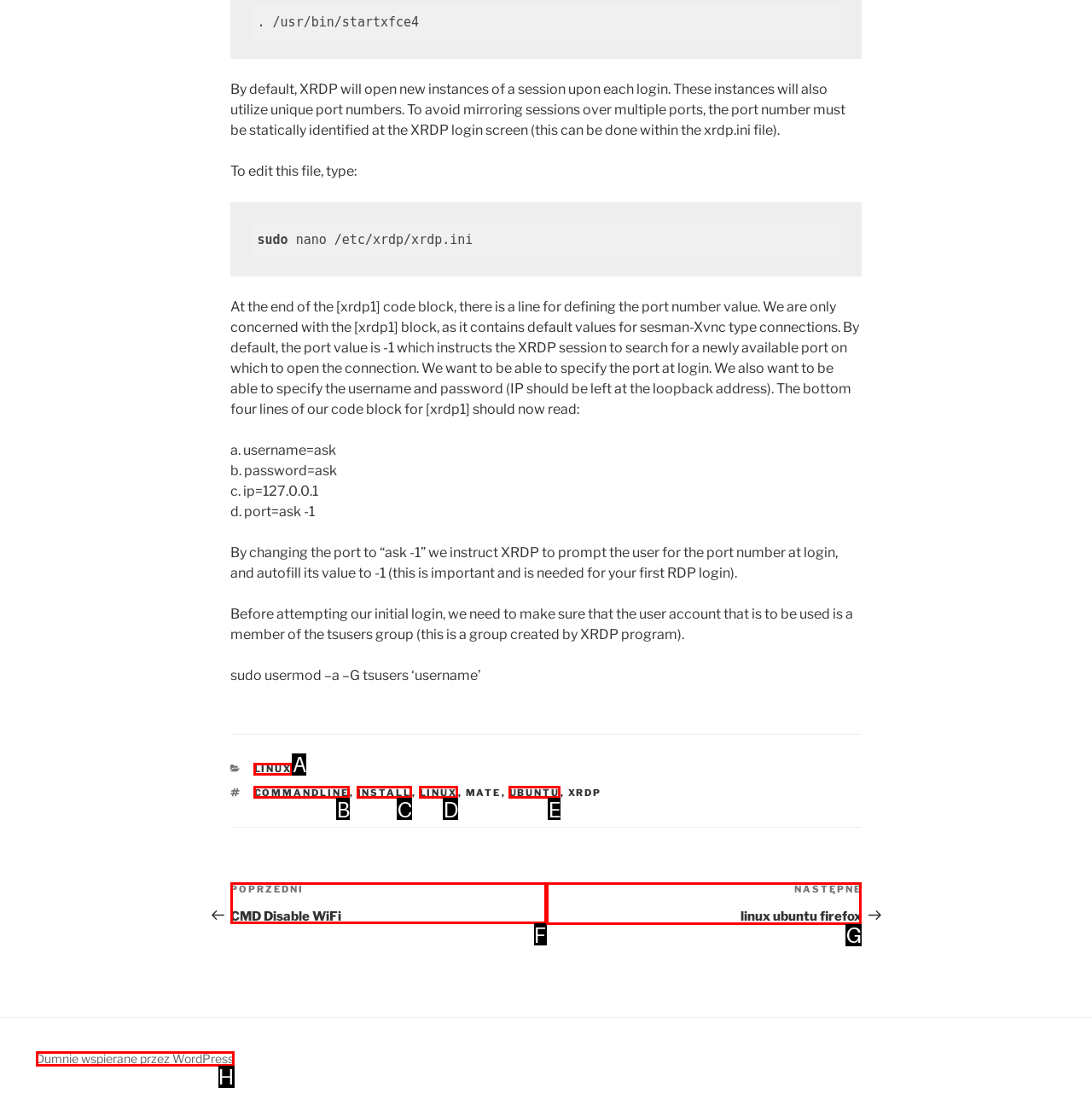Tell me which one HTML element I should click to complete the following task: Click on the 'Następny wpis linux ubuntu firefox' link
Answer with the option's letter from the given choices directly.

G